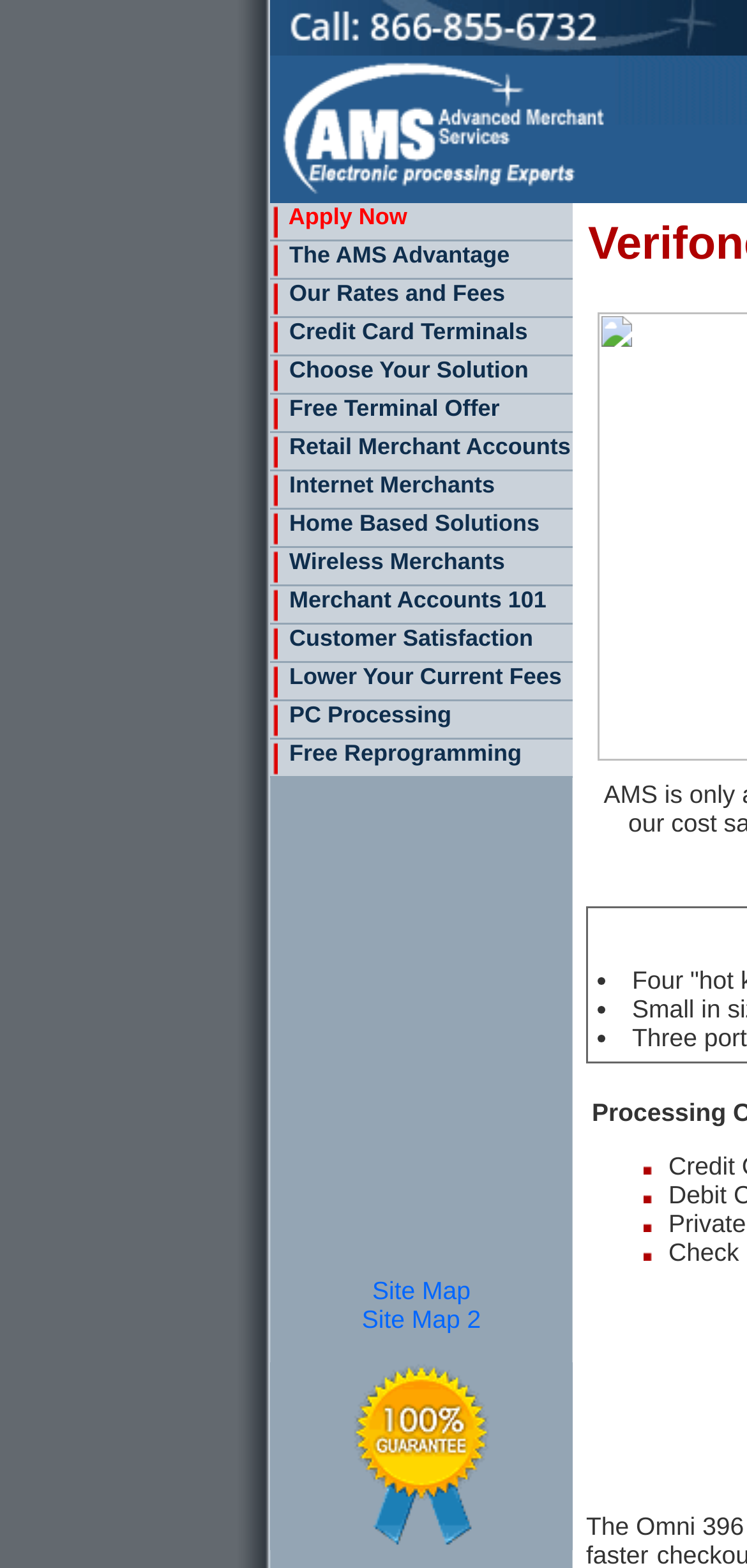Provide a one-word or brief phrase answer to the question:
What is the text of the second image?

Highly Rated Merchant Solutions